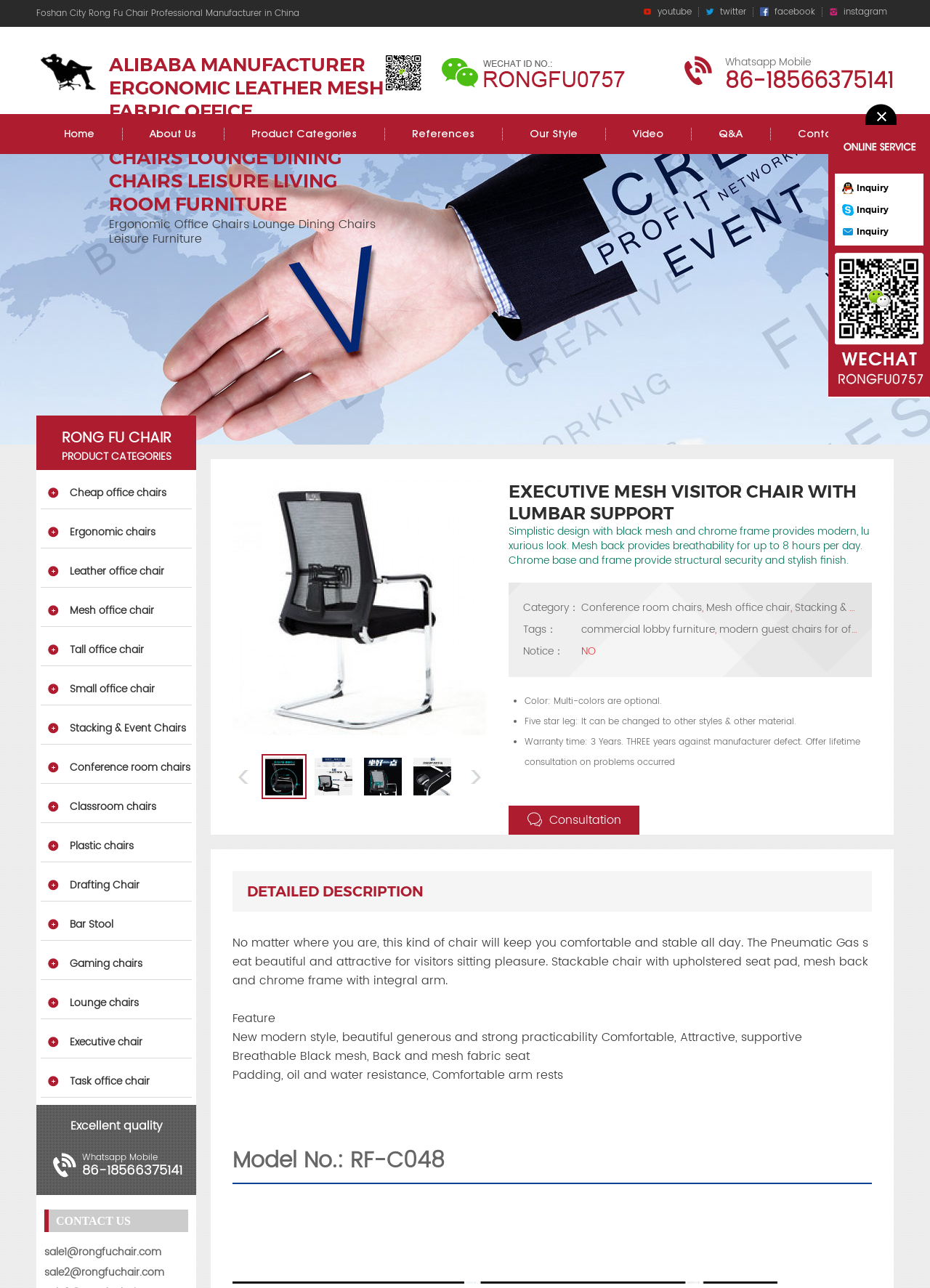Respond to the following query with just one word or a short phrase: 
What is the warranty time mentioned for the product?

3 Years